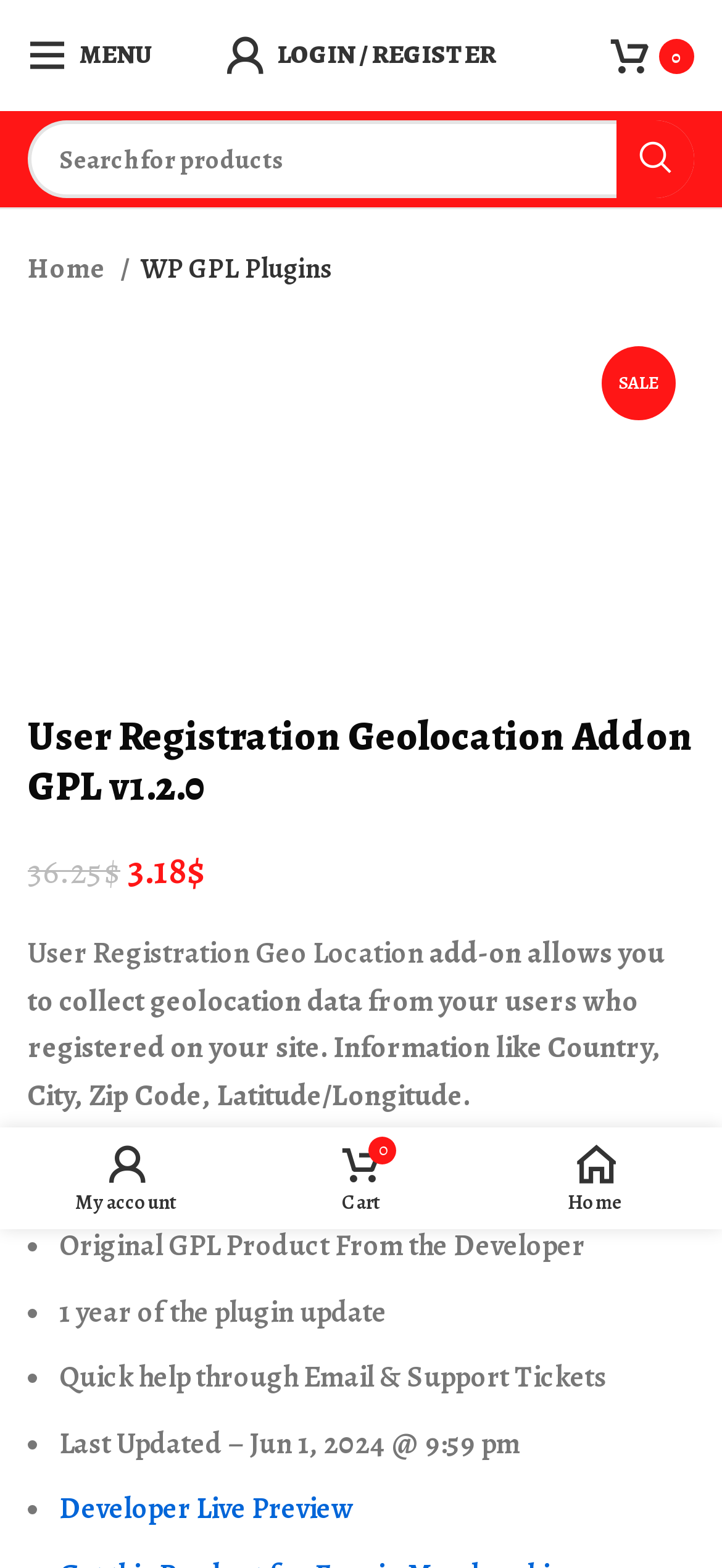Please locate and retrieve the main header text of the webpage.

User Registration Geolocation Addon GPL v1.2.0